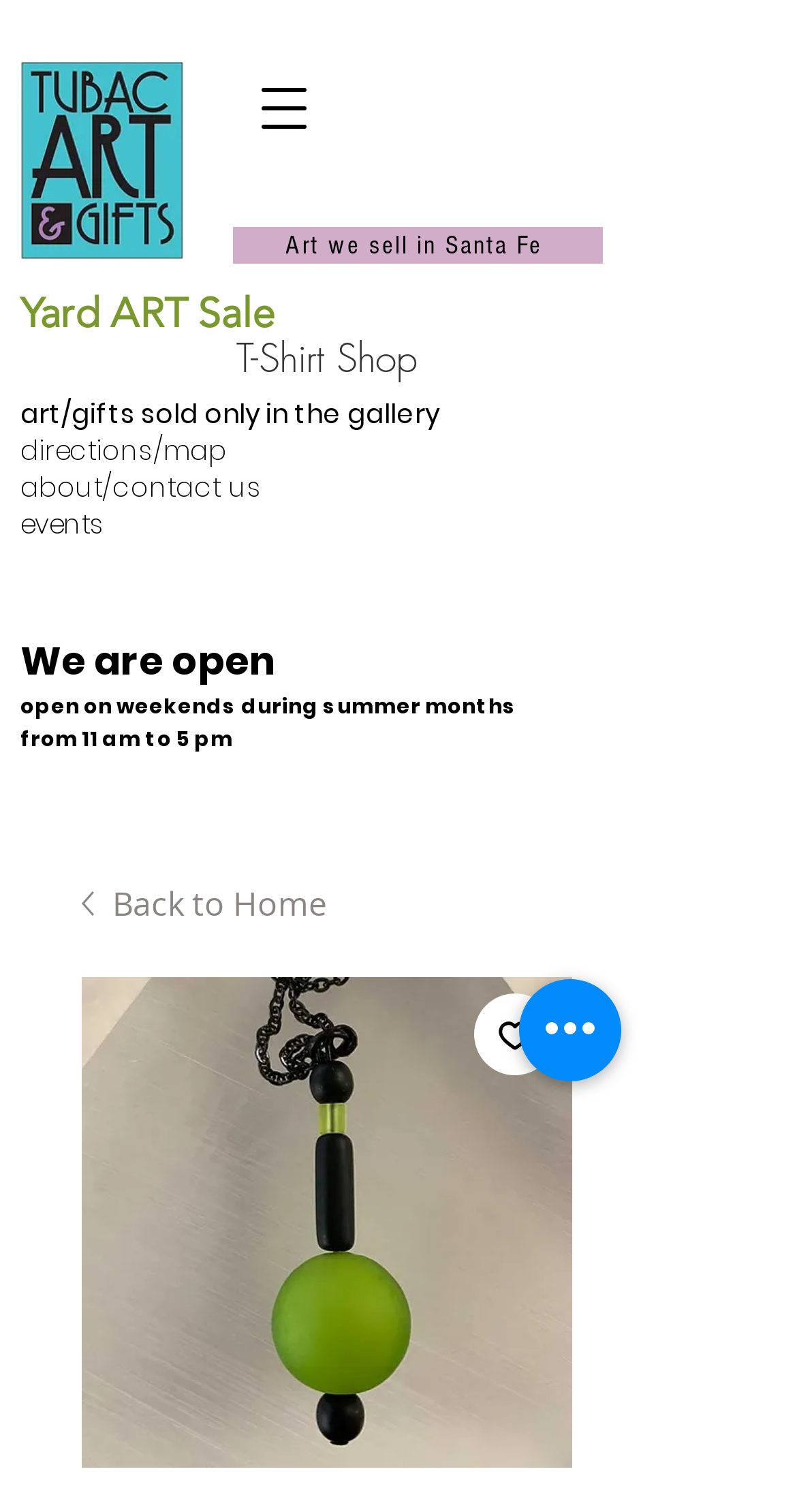Provide the bounding box coordinates of the HTML element this sentence describes: "Back to Home".

[0.103, 0.581, 0.718, 0.614]